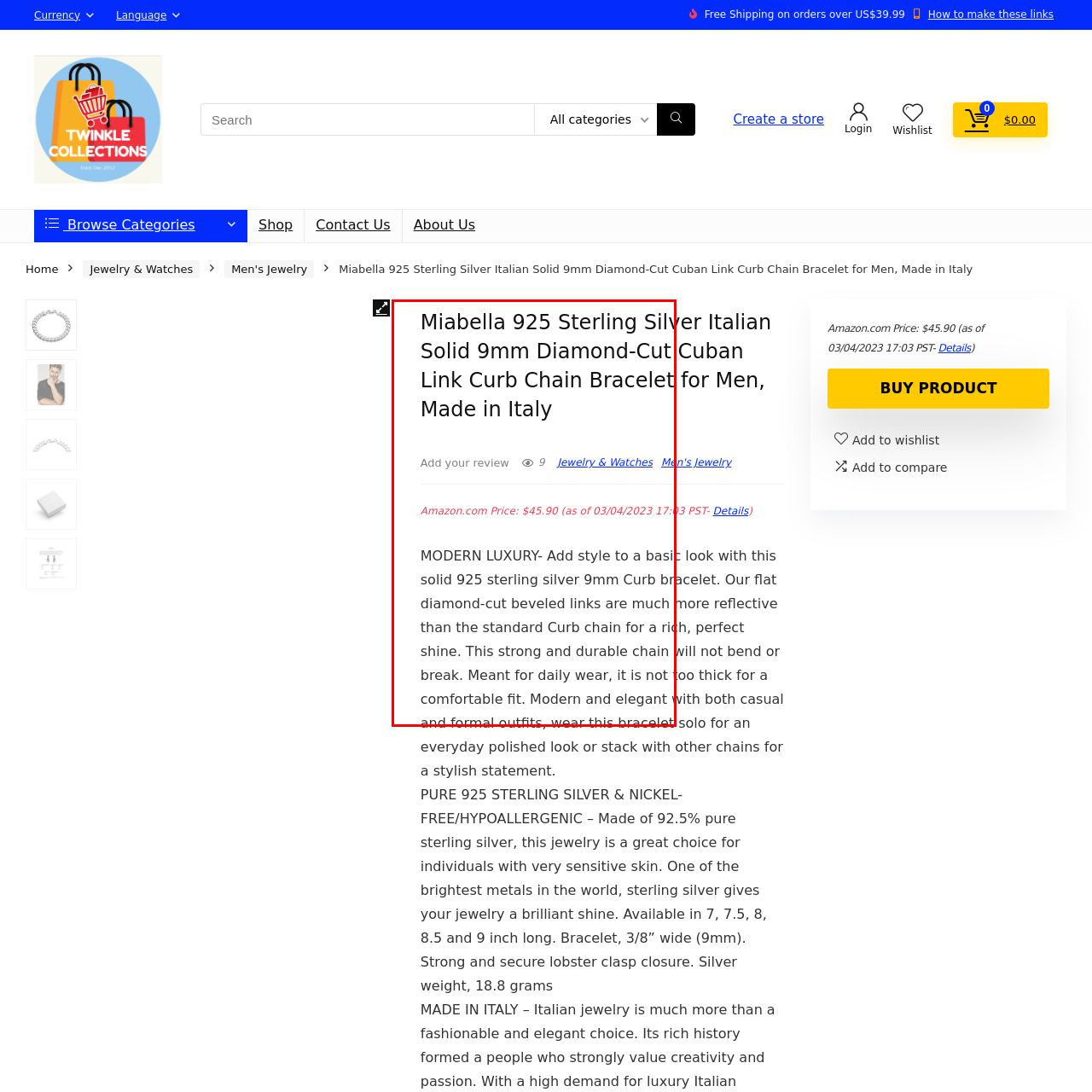Observe the image enclosed by the red rectangle, What is the price of the bracelet as of March 4, 2023?
 Give a single word or phrase as your answer.

$45.90